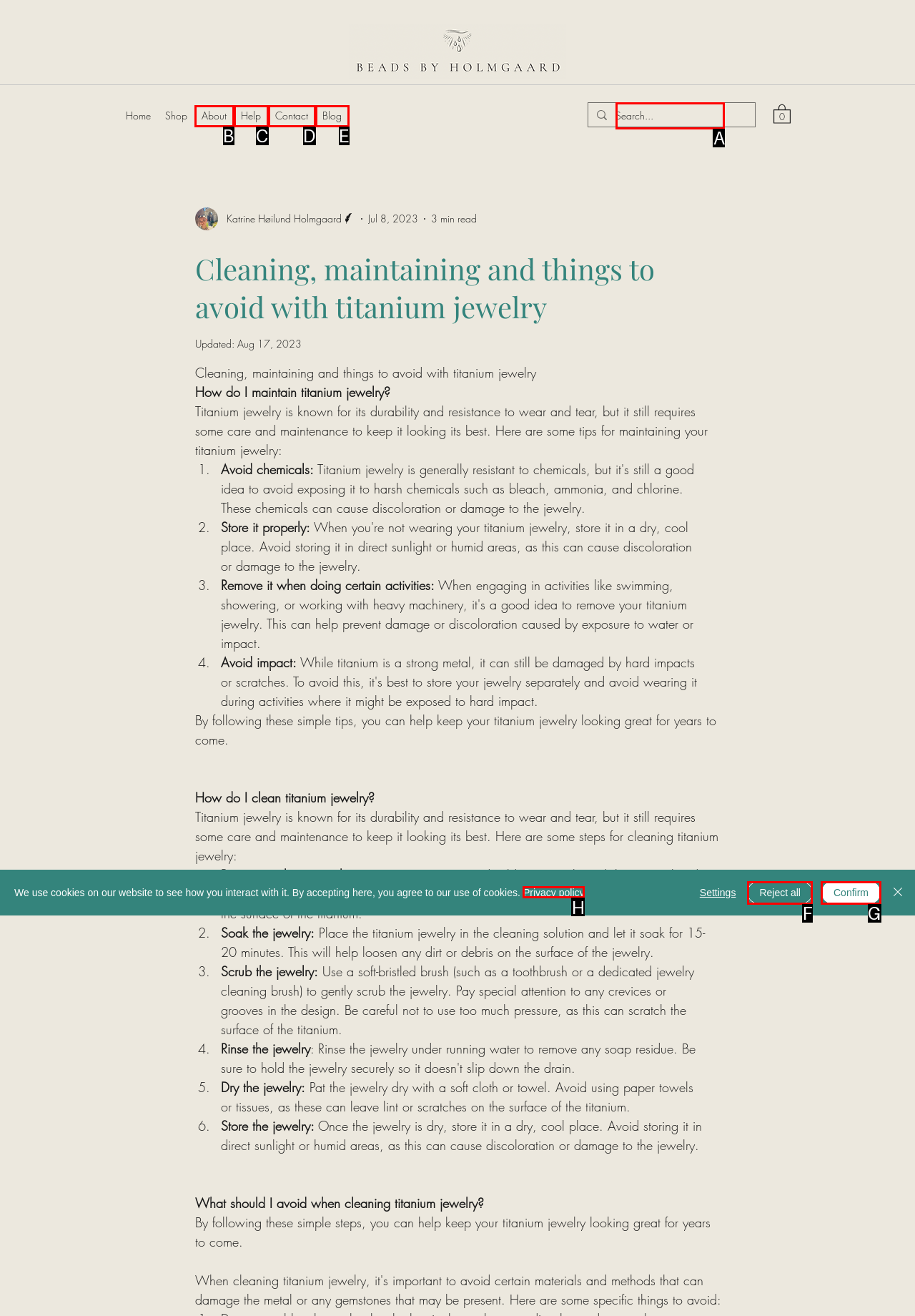Tell me which option I should click to complete the following task: Read the previous post
Answer with the option's letter from the given choices directly.

None